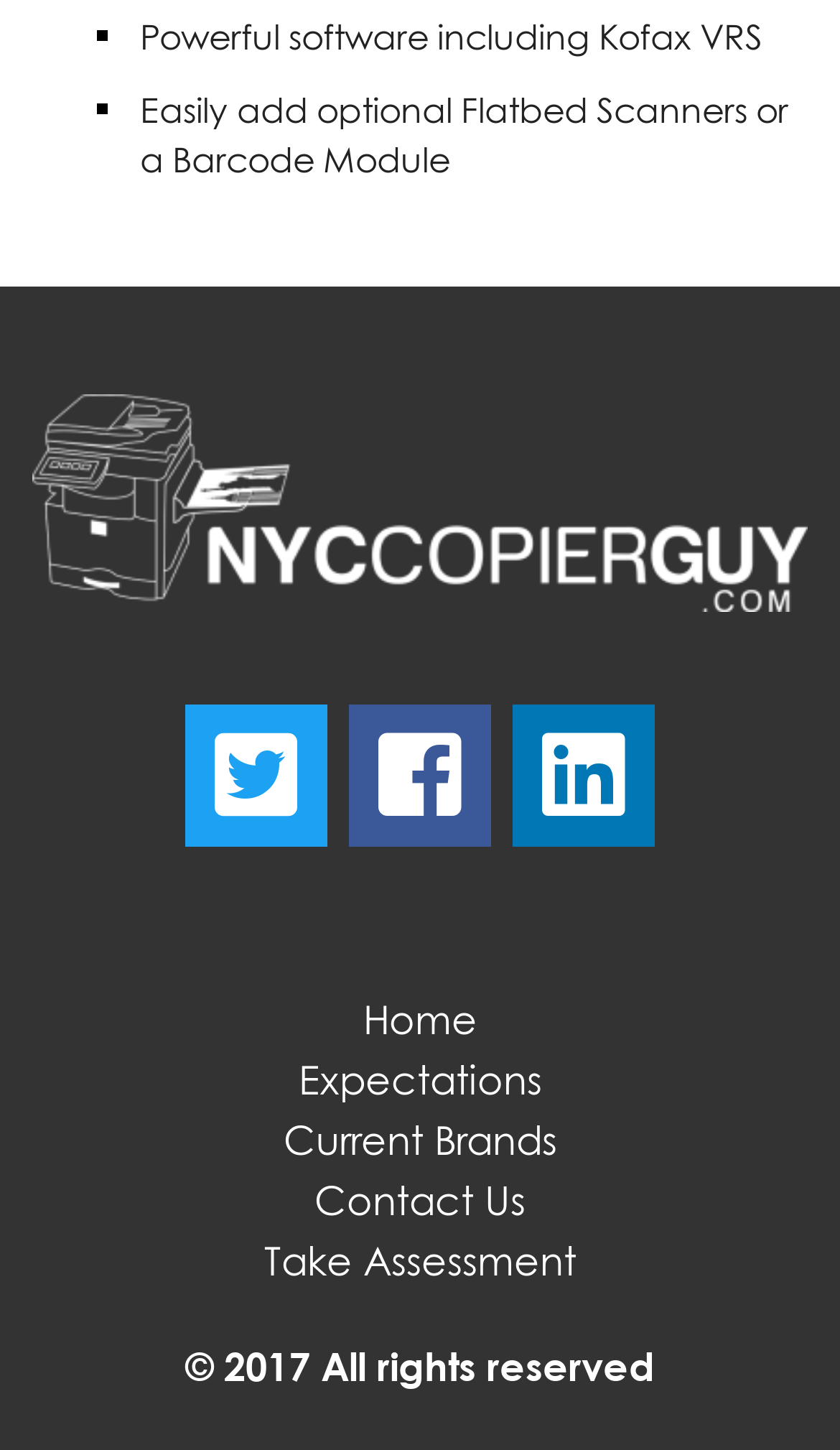Find the bounding box coordinates of the element I should click to carry out the following instruction: "View the Expectations page".

[0.355, 0.729, 0.645, 0.76]